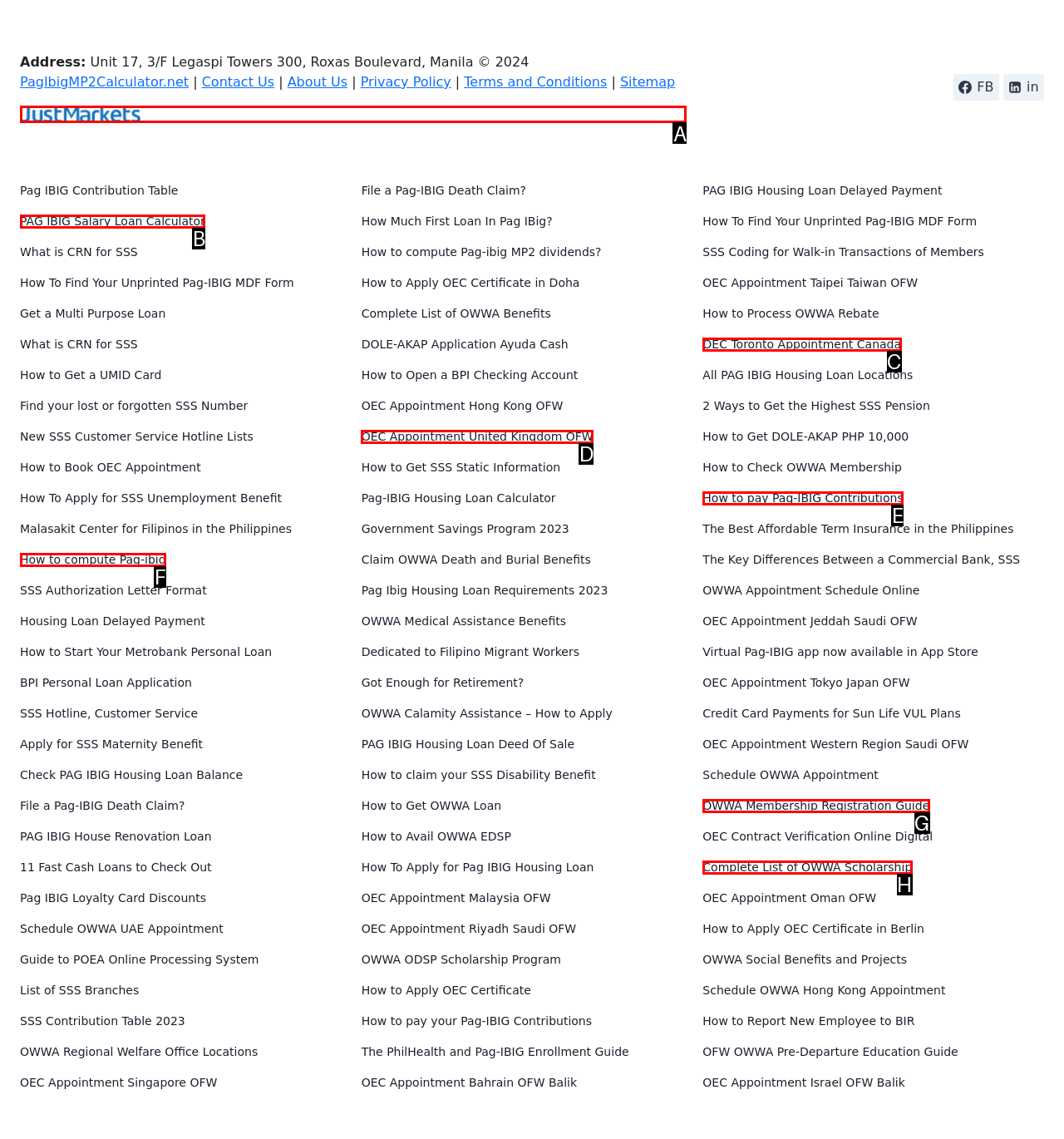Choose the UI element you need to click to carry out the task: Follow just markets.
Respond with the corresponding option's letter.

A